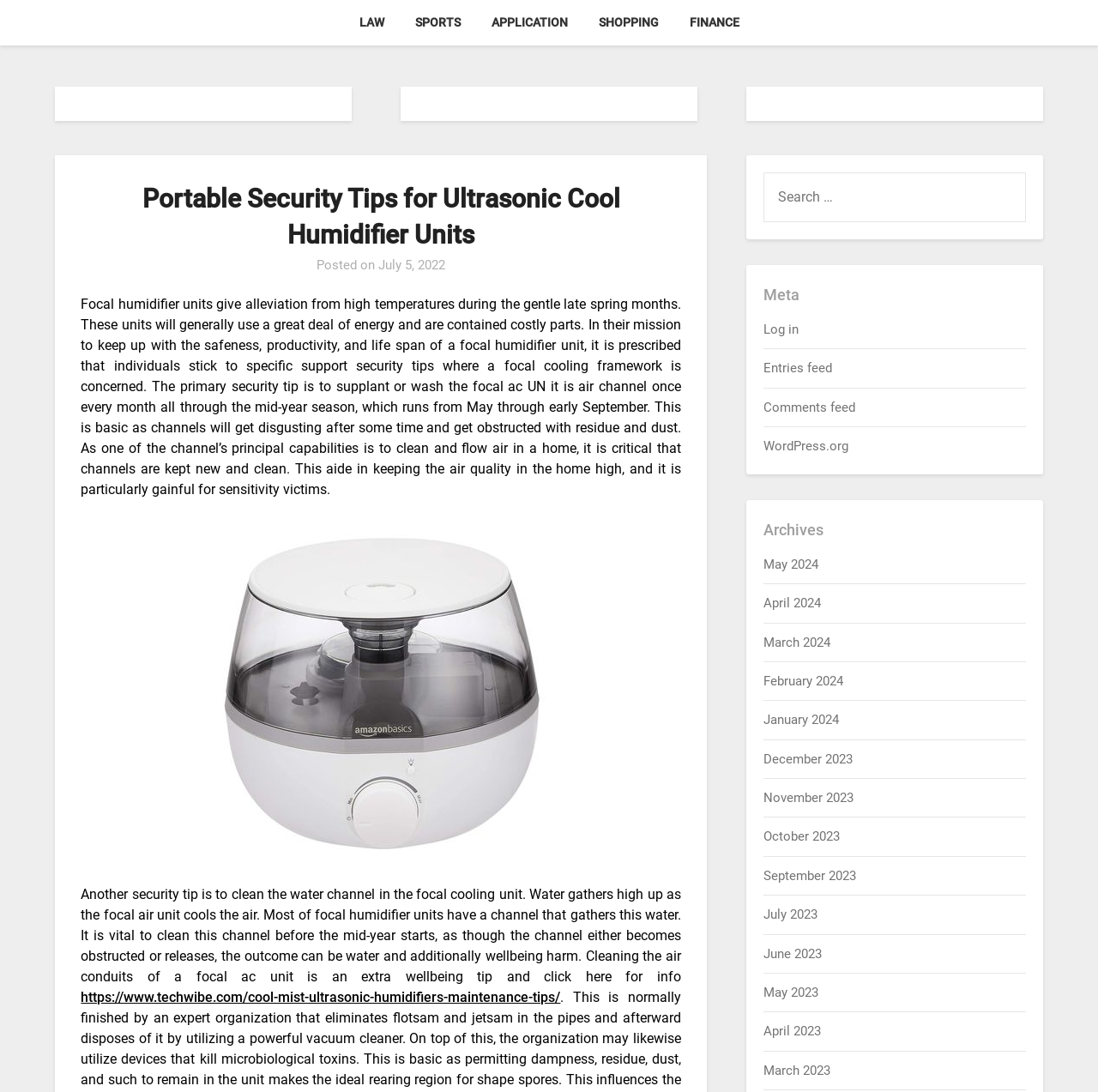Look at the image and give a detailed response to the following question: What is the purpose of the water channel in the focal cooling unit?

The purpose of the water channel in the focal cooling unit is to collect water that gathers as the unit cools the air, and it is important to clean this channel before the summer starts to prevent water damage and health hazards.